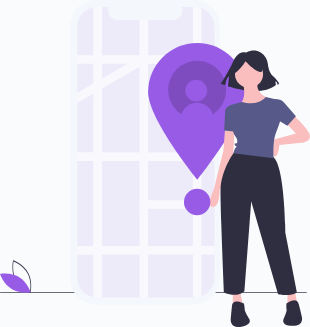Describe every aspect of the image in detail.

The image depicts a stylized illustration highlighting mobile monitoring capabilities. In the foreground, a character with dark hair is confidently standing next to a large mobile device that features a prominent location pin, symbolizing GPS tracking or location services. The character is dressed in a casual outfit, consisting of a fitted top and wide-legged pants, suggesting a modern, approachable feel. The overall color palette includes shades of purple, reinforcing the theme of technology and innovation. This visual element aligns with the mission of iSeeGuard, a company dedicated to providing effective monitoring solutions for parents, emphasizing their commitment to enhancing children's online safety through advanced technology.